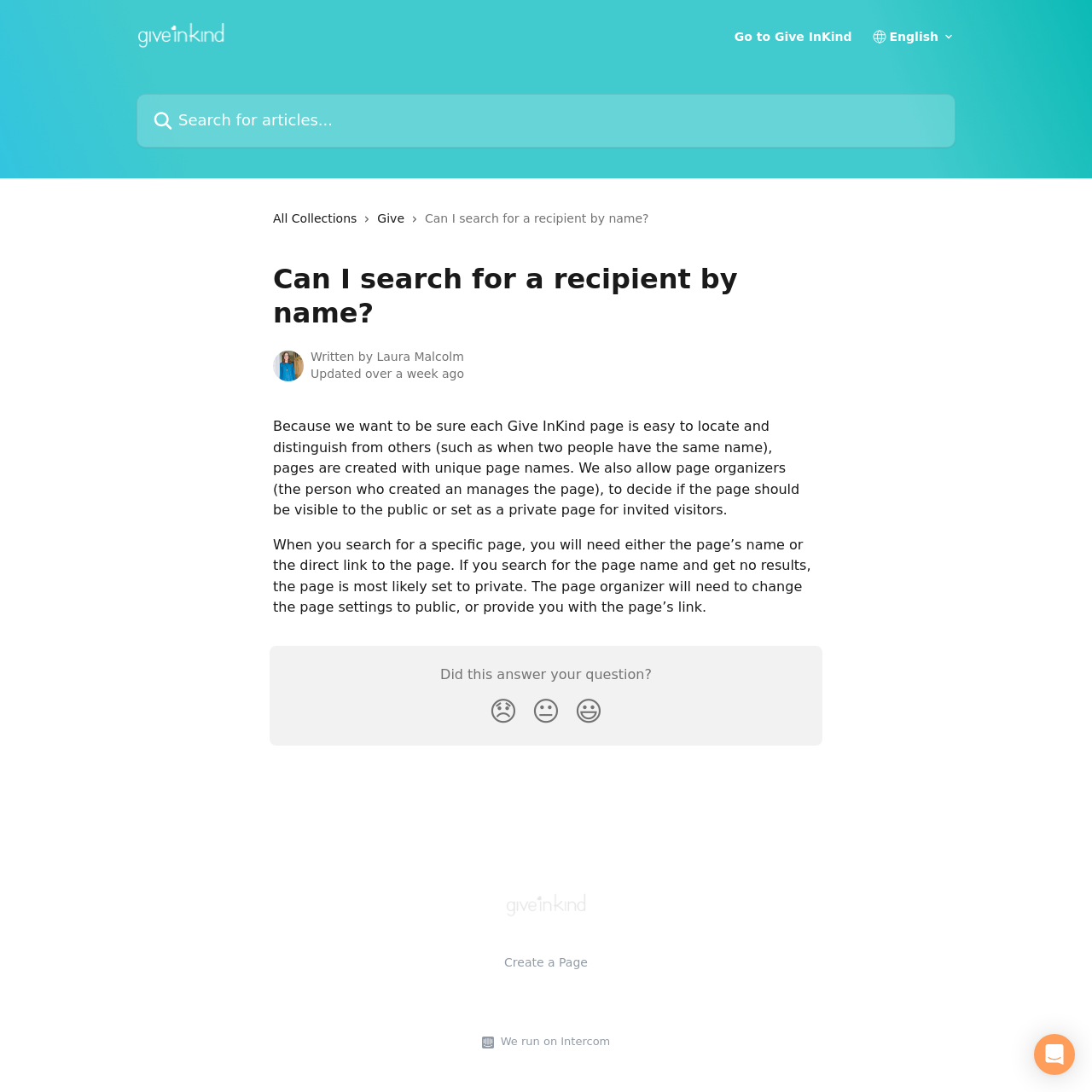Highlight the bounding box coordinates of the element that should be clicked to carry out the following instruction: "Open Intercom Messenger". The coordinates must be given as four float numbers ranging from 0 to 1, i.e., [left, top, right, bottom].

[0.947, 0.947, 0.984, 0.984]